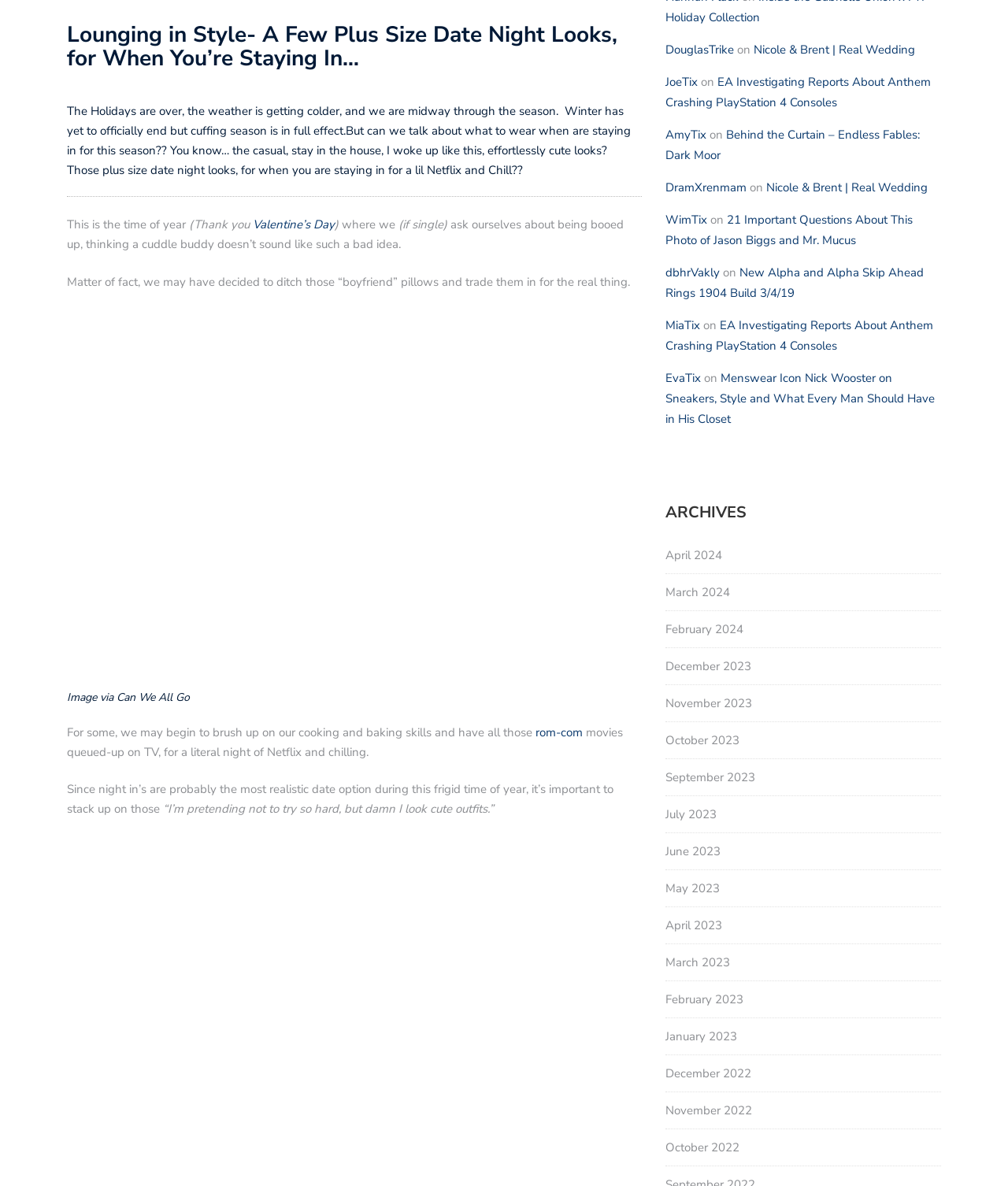Provide a brief response using a word or short phrase to this question:
What is the activity shown in the image?

Cooking